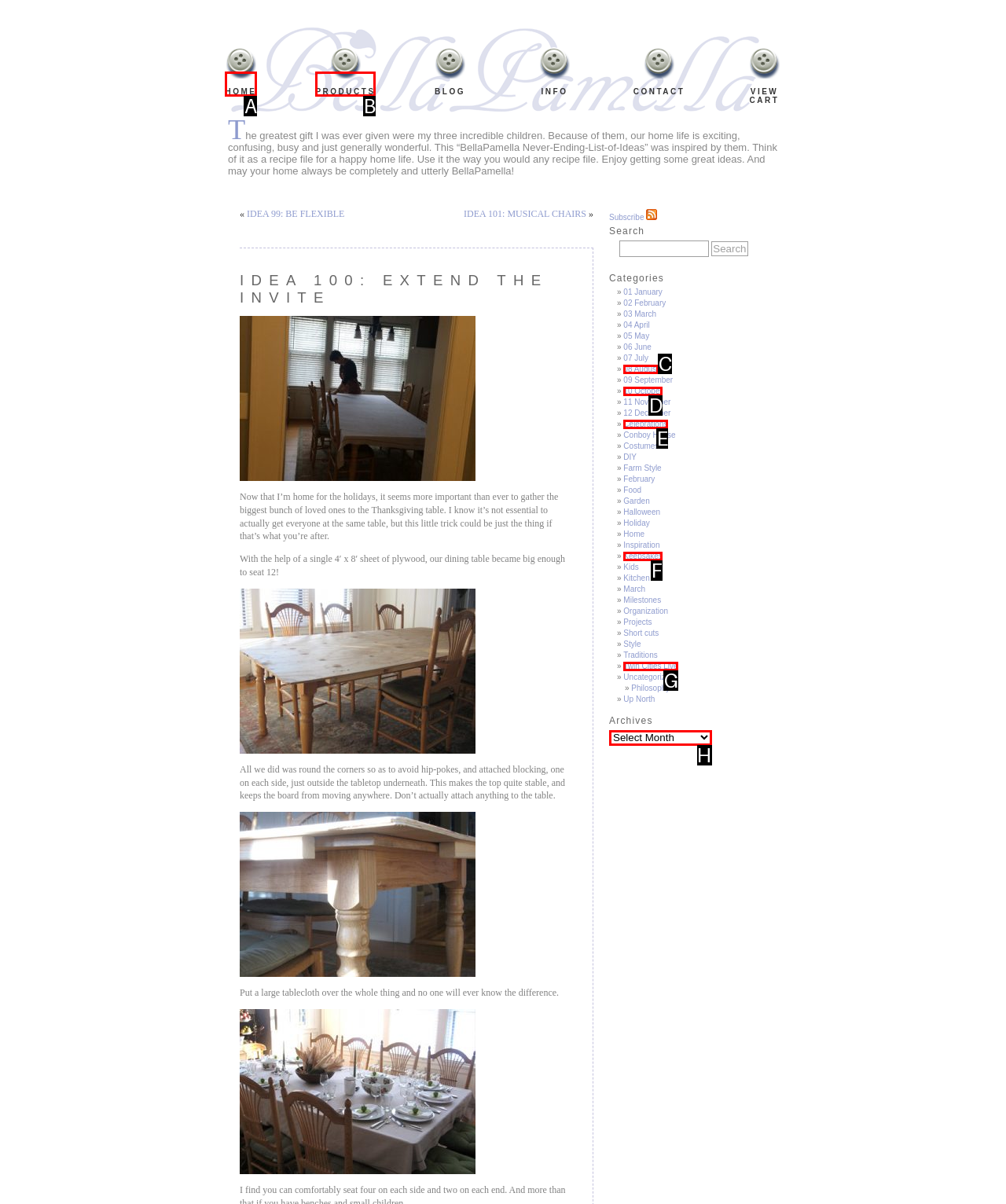Select the letter that aligns with the description: Twin Cities Live. Answer with the letter of the selected option directly.

G